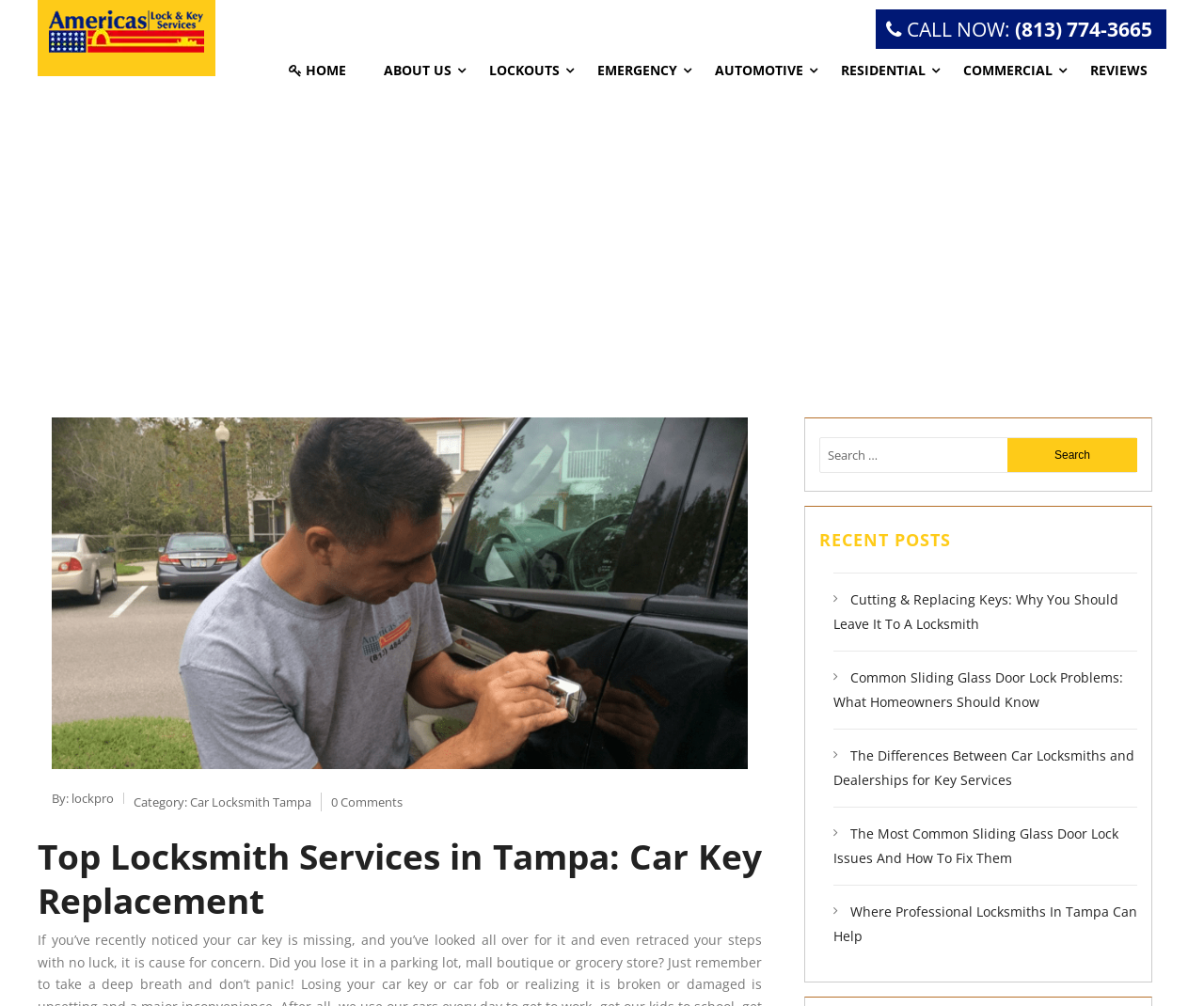How many links are there in the navigation menu?
From the screenshot, supply a one-word or short-phrase answer.

8